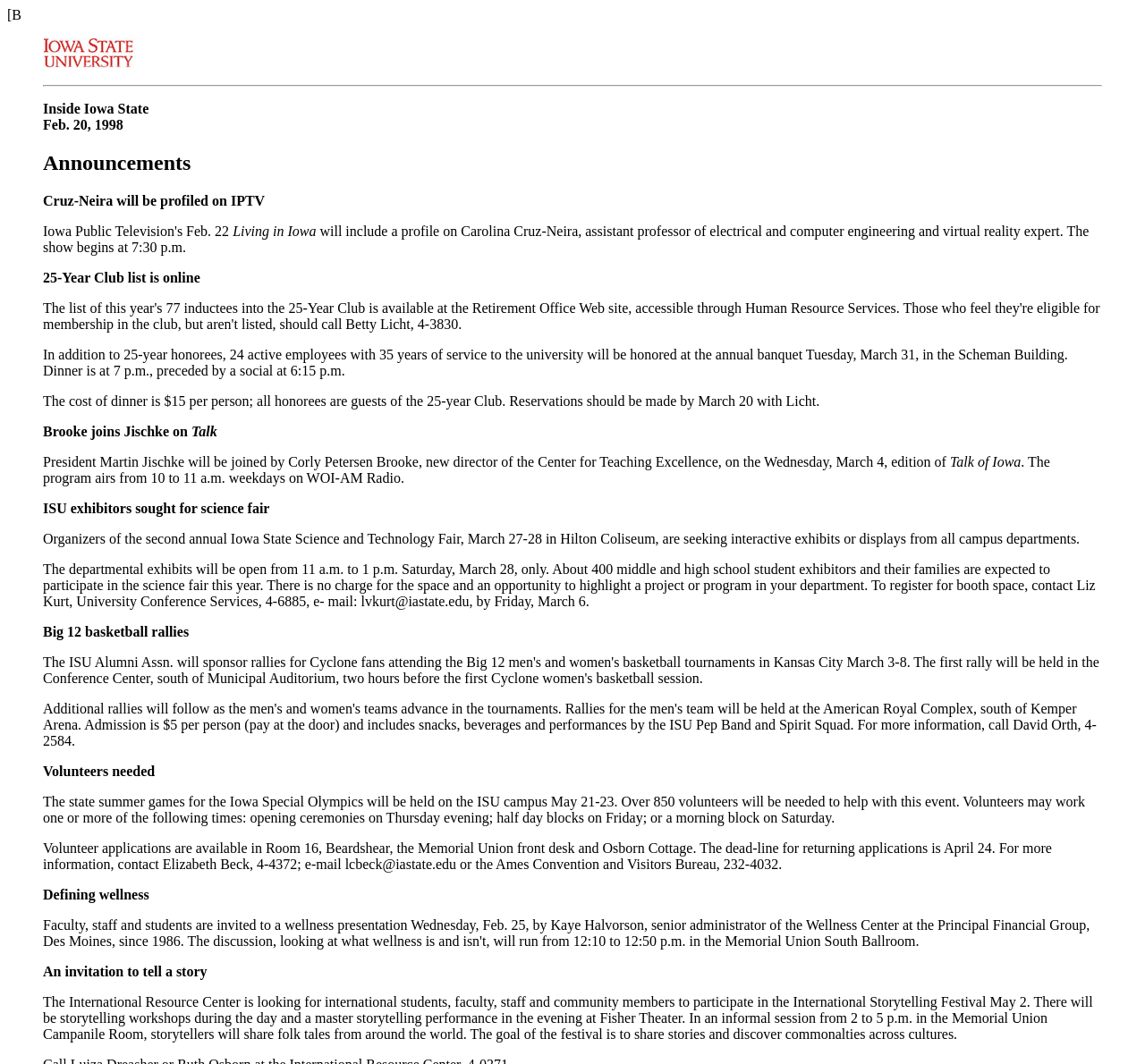Produce an elaborate caption capturing the essence of the webpage.

The webpage appears to be a newsletter or bulletin from Iowa State University, dated February 20, 1998. At the top, there is a logo of Iowa State University, accompanied by a horizontal separator line. Below the logo, the title "Inside Iowa State" is displayed, followed by the date "Feb. 20, 1998".

The main content of the webpage is divided into several sections, each with a heading. The first section is titled "Announcements", which contains several news articles or updates. The first article is about Carolina Cruz-Neira, an assistant professor of electrical and computer engineering, who will be profiled on IPTV. The next article is about the 25-Year Club list being online, followed by an article about a banquet honoring employees with 35 years of service to the university.

The following sections contain more news articles, including one about President Martin Jischke being joined by Corly Petersen Brooke, the new director of the Center for Teaching Excellence, on the "Talk of Iowa" radio program. Another article is about ISU exhibitors being sought for a science fair, and another is about volunteers needed for the Iowa Special Olympics state summer games.

The webpage also contains several other news articles and updates, including one about defining wellness, and an invitation to participate in the International Storytelling Festival. Overall, the webpage appears to be a collection of news and announcements from Iowa State University, with a focus on events, achievements, and opportunities for students, faculty, and staff.